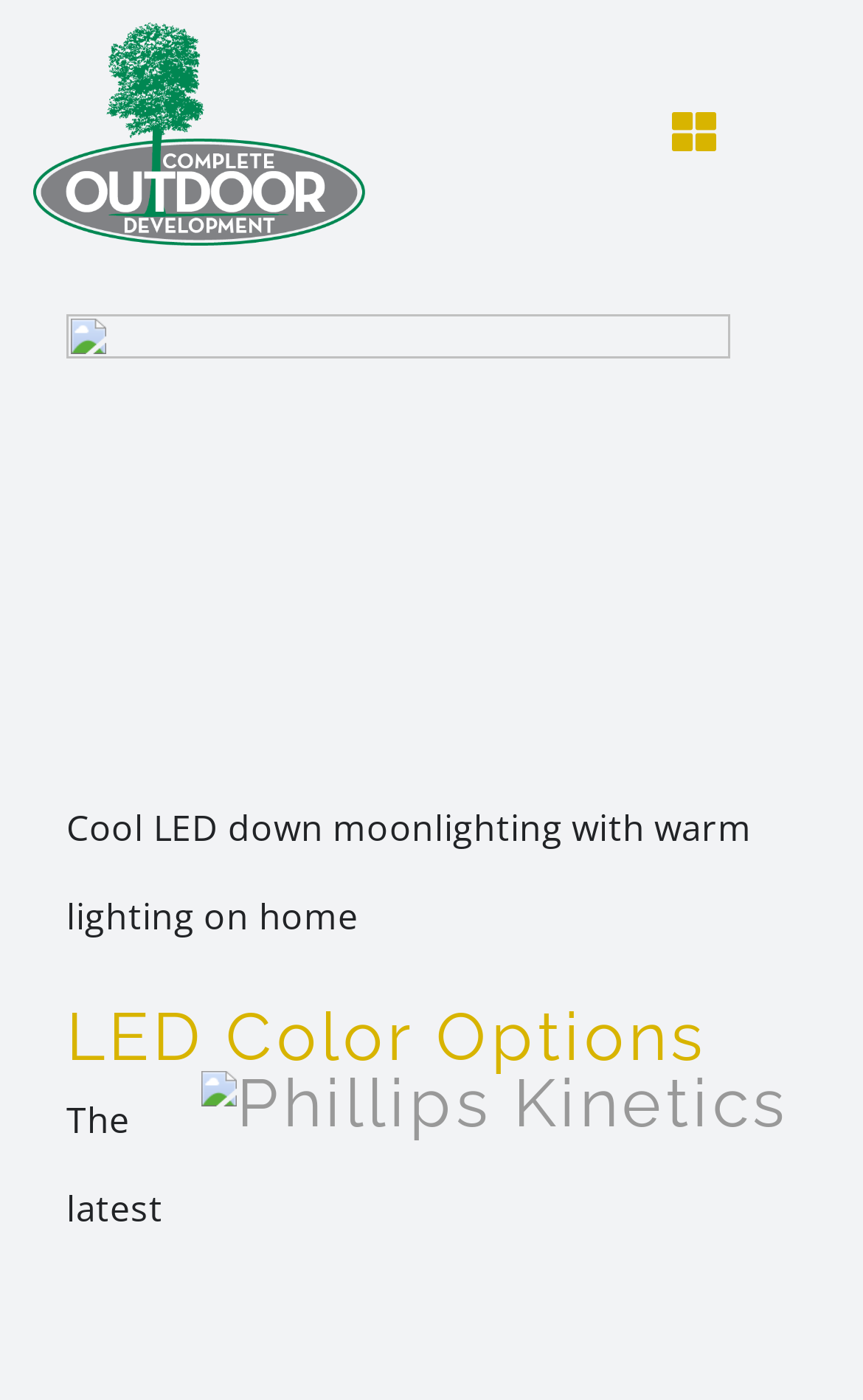Is the navigation menu expanded?
Look at the image and respond with a one-word or short-phrase answer.

No